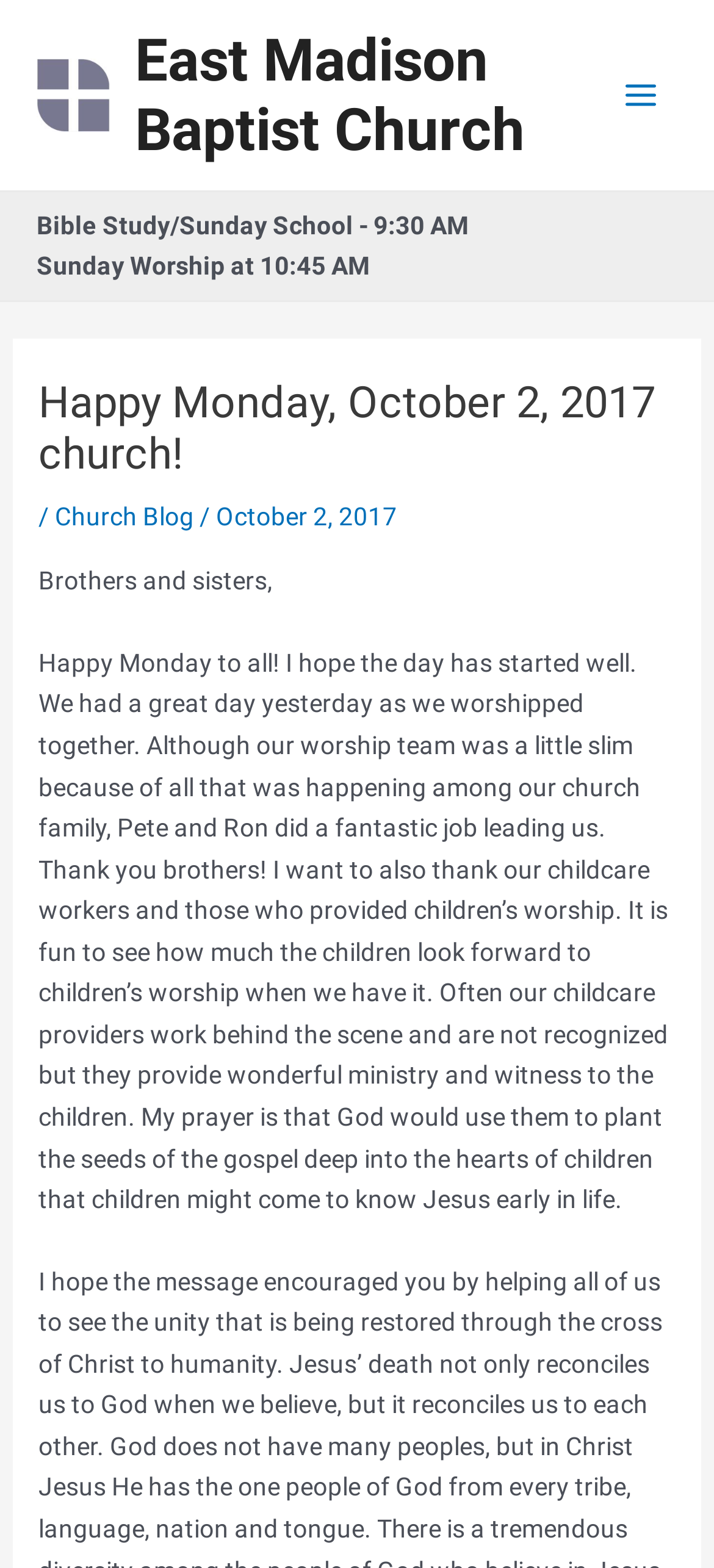Create a detailed summary of the webpage's content and design.

The webpage is about East Madison Baptist Church, with a focus on a specific day, October 2, 2017. At the top left, there is a link to the church's website, accompanied by a small image of the church's logo. Below this, there is a larger link to the church's website, spanning almost the entire width of the page.

On the top right, there is a button labeled "Main Menu" with an accompanying image. This button is not expanded by default.

The main content of the page is divided into two sections. The first section announces the schedule for the day, with static text indicating that Bible Study and Sunday School will take place at 9:30 AM, followed by Sunday Worship at 10:45 AM.

The second section is a blog post or message from the church. It starts with a heading that matches the title of the webpage, "Happy Monday, October 2, 2017 church!". Below this, there is a link to the "Church Blog" and the date "October 2, 2017". The main content of the post is a message from the church, thanking various individuals and teams for their contributions to the previous day's worship service. The message is a heartfelt and encouraging one, expressing gratitude and appreciation for the church's volunteers and praying for the spiritual growth of the children in the church.